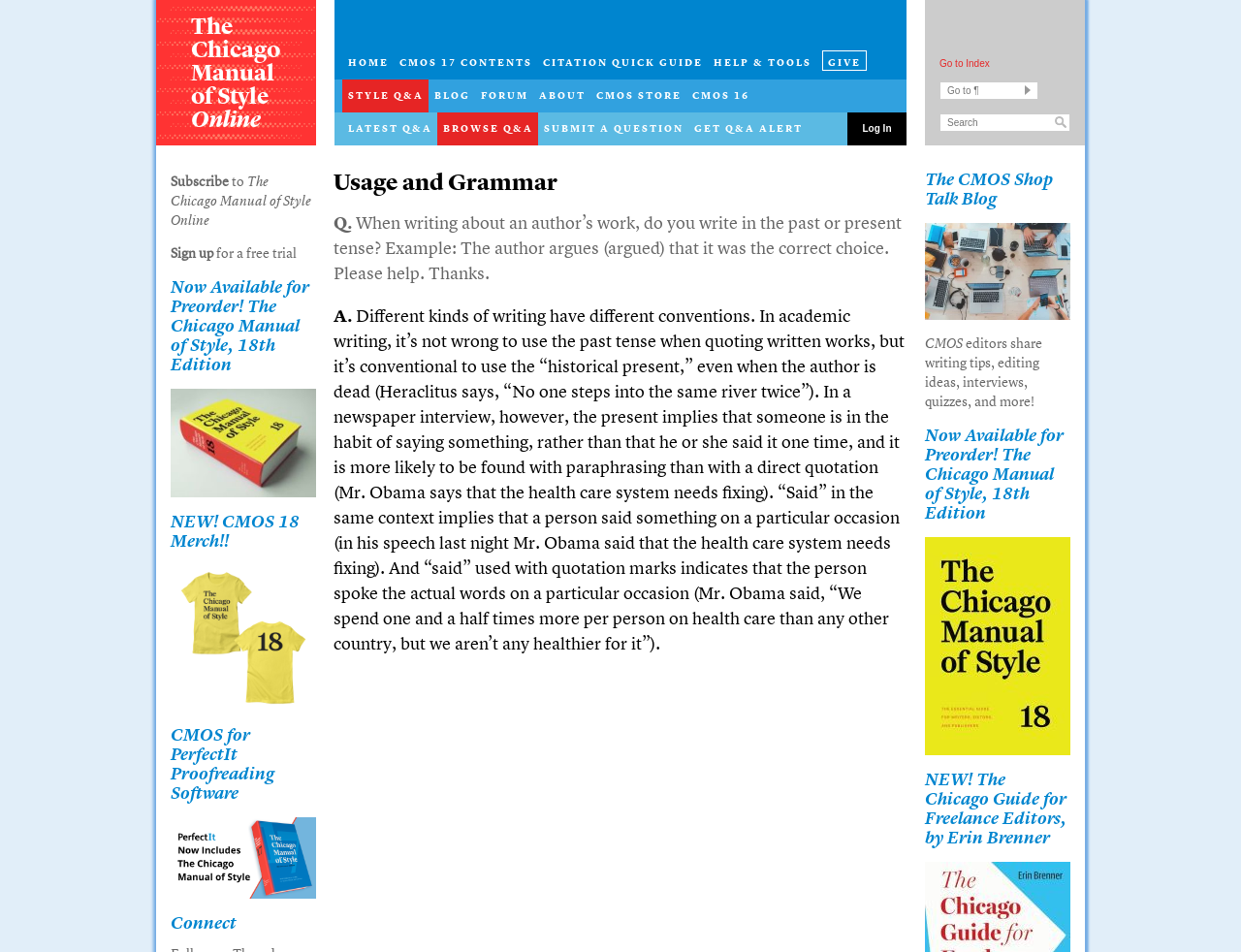Provide a thorough description of the webpage you see.

This webpage is dedicated to The Chicago Manual of Style Online, a guide to style, usage, and grammar. At the top, there is a prominent link to "The Chicago Manual of Style Online" and a row of navigation links, including "HOME", "CMOS 17 CONTENTS", "CITATION QUICK GUIDE", and others. Below this, there is a section with multiple links, including "STYLE Q&A", "BLOG", "FORUM", and "ABOUT".

On the left side of the page, there is a section with a heading "Now Available for Preorder! The Chicago Manual of Style, 18th Edition" and a link to the book, accompanied by an image of the book cover. Below this, there are several sections with headings, including "NEW! CMOS 18 Merch!!", "CMOS for PerfectIt Proofreading Software", and "Connect".

On the right side of the page, there is a section with a heading "Usage and Grammar" and an article with a question and answer about writing in the past or present tense when quoting an author's work. Below this, there is a section with a heading "The CMOS Shop Talk Blog" and a link to a blog post, accompanied by an image of collaborative laptops.

At the bottom of the page, there is a section with a heading "Now Available for Preorder! The Chicago Manual of Style, 18th Edition" and a link to the book, accompanied by an image of the book cover. Next to this, there is a section with a heading "NEW! The Chicago Guide for Freelance Editors, by Erin Brenner".